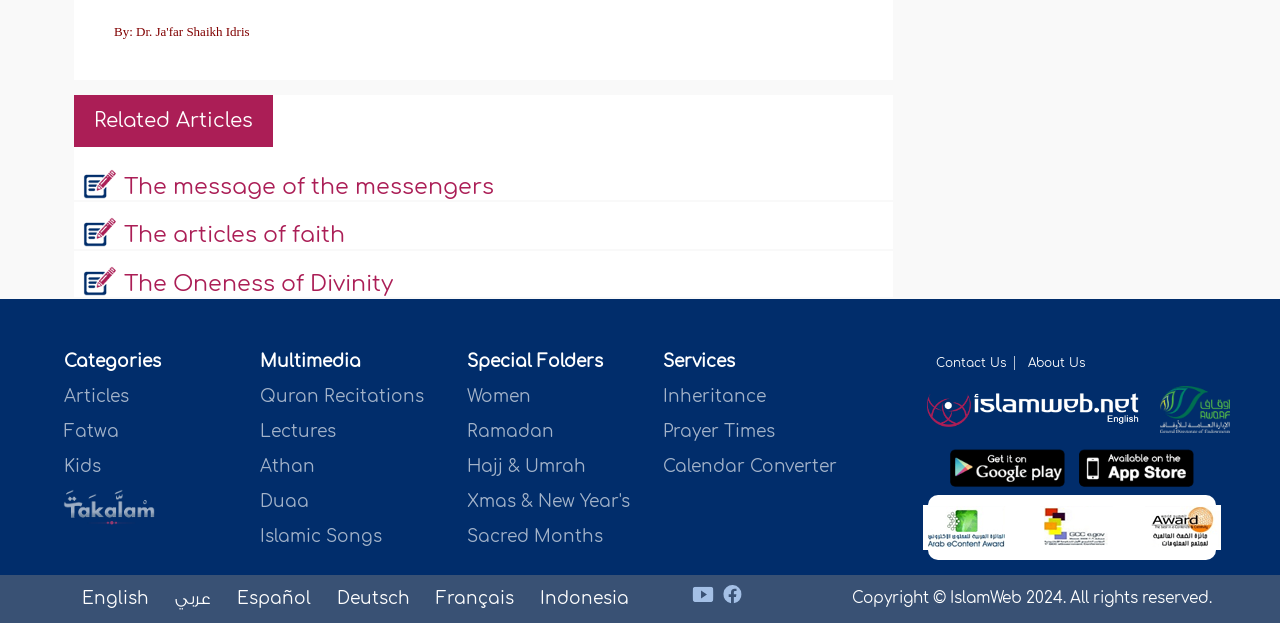Using the webpage screenshot and the element description Hajj & Umrah, determine the bounding box coordinates. Specify the coordinates in the format (top-left x, top-left y, bottom-right x, bottom-right y) with values ranging from 0 to 1.

[0.365, 0.734, 0.458, 0.765]